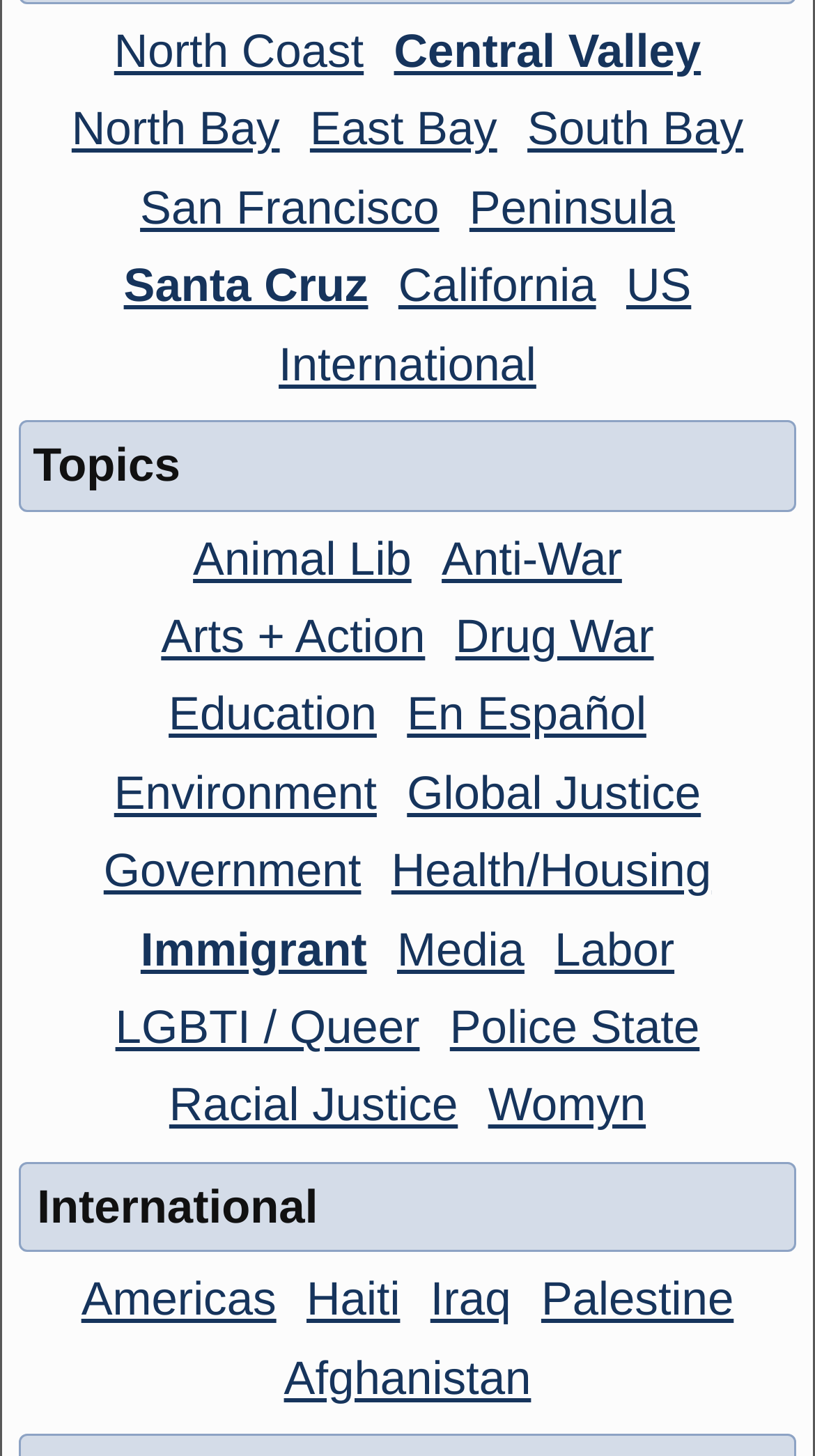How many topics are listed under 'Topics'?
Kindly offer a comprehensive and detailed response to the question.

I counted the number of links under the 'Topics' section and found 20 links: Animal Lib, Anti-War, Arts + Action, Drug War, Education, En Español, Environment, Global Justice, Government, Health/Housing, Immigrant, Media, Labor, LGBTI / Queer, Police State, Racial Justice, Womyn.